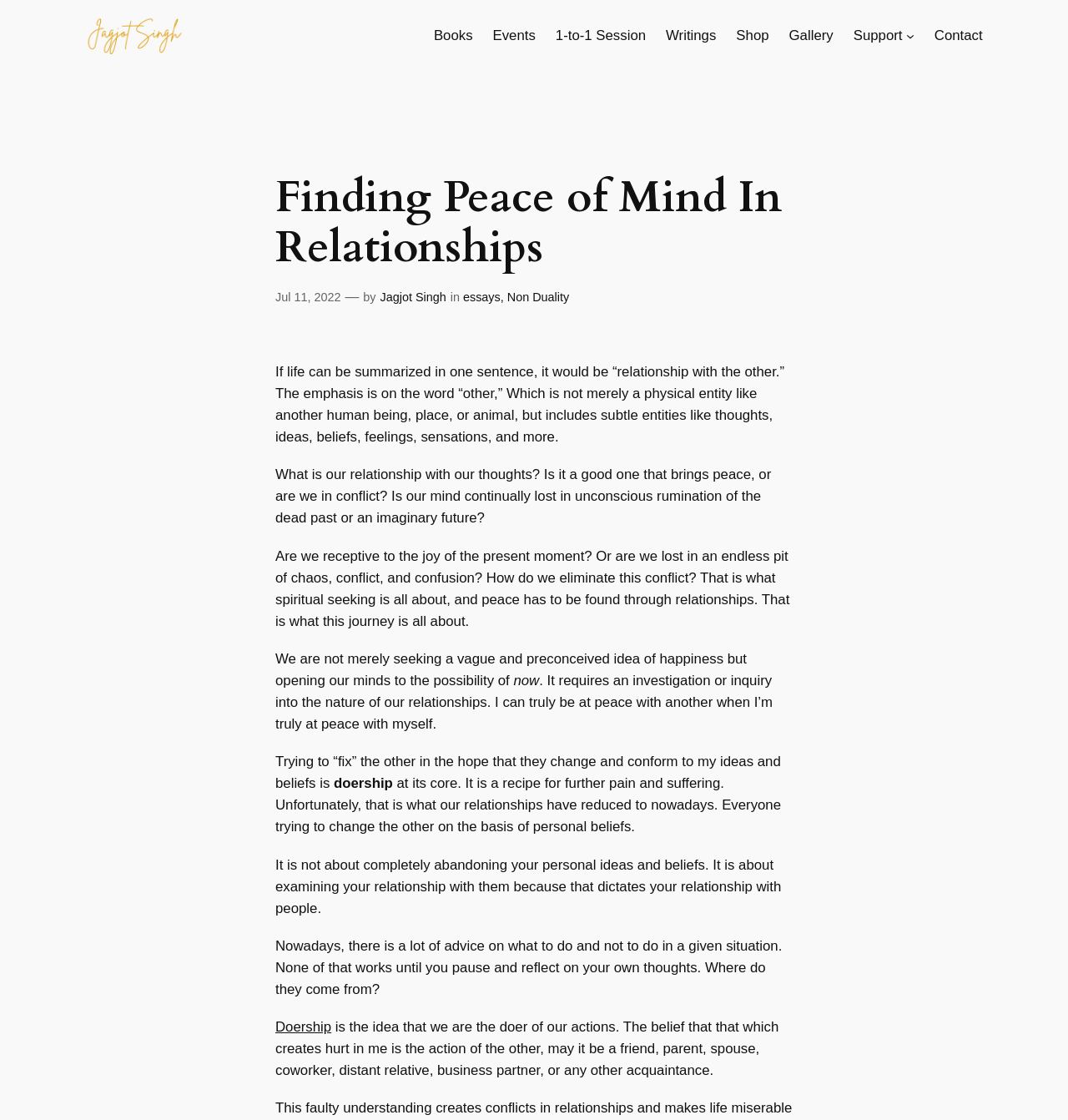Who is the author of this article?
Using the visual information from the image, give a one-word or short-phrase answer.

Jagjot Singh